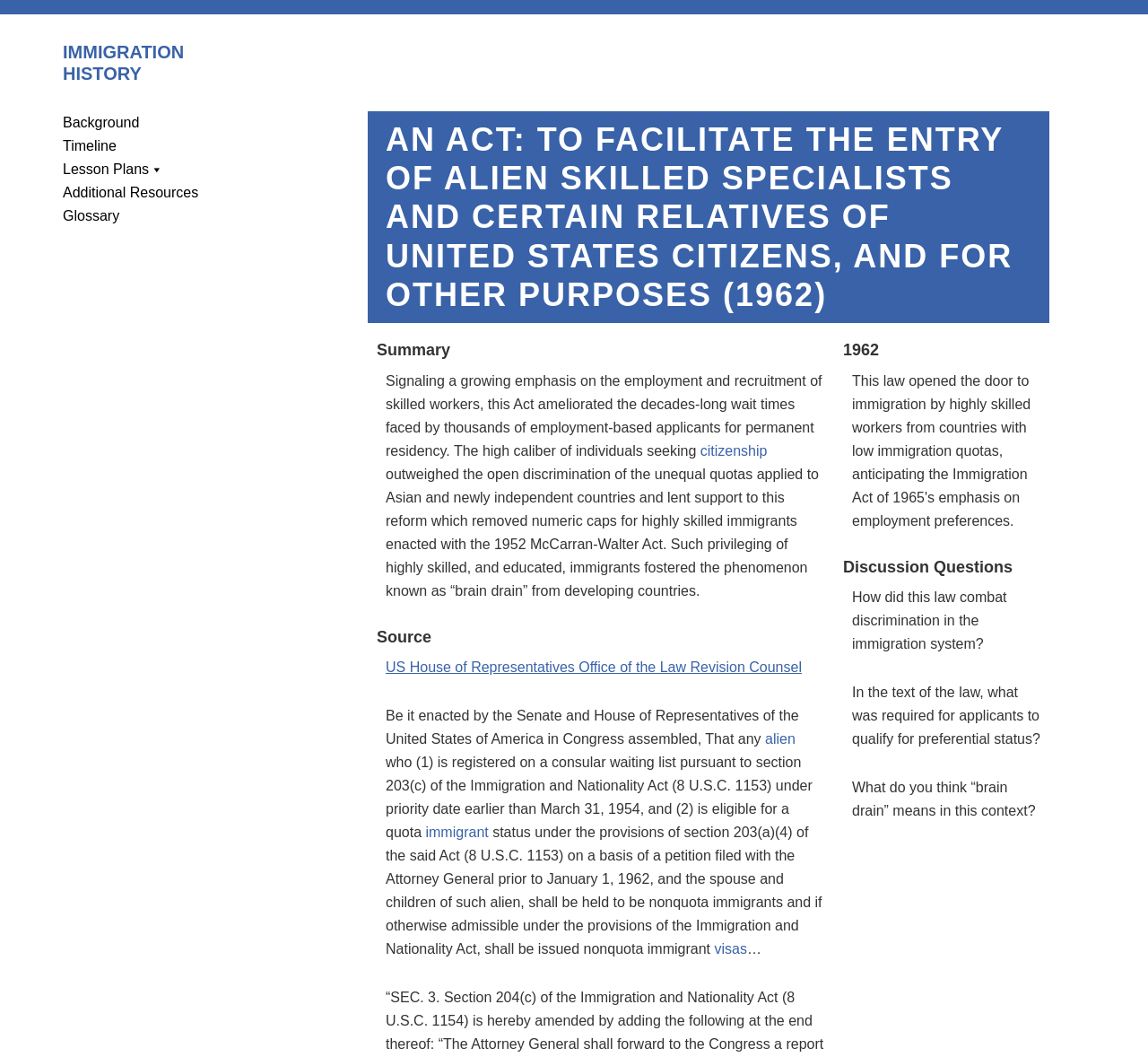Using the information in the image, could you please answer the following question in detail:
What is the source of the text quoted on the webpage?

The source of the text quoted on the webpage is the US House of Representatives Office of the Law Revision Counsel, as indicated by the link 'US House of Representatives Office of the Law Revision Counsel' in the 'Source' section.